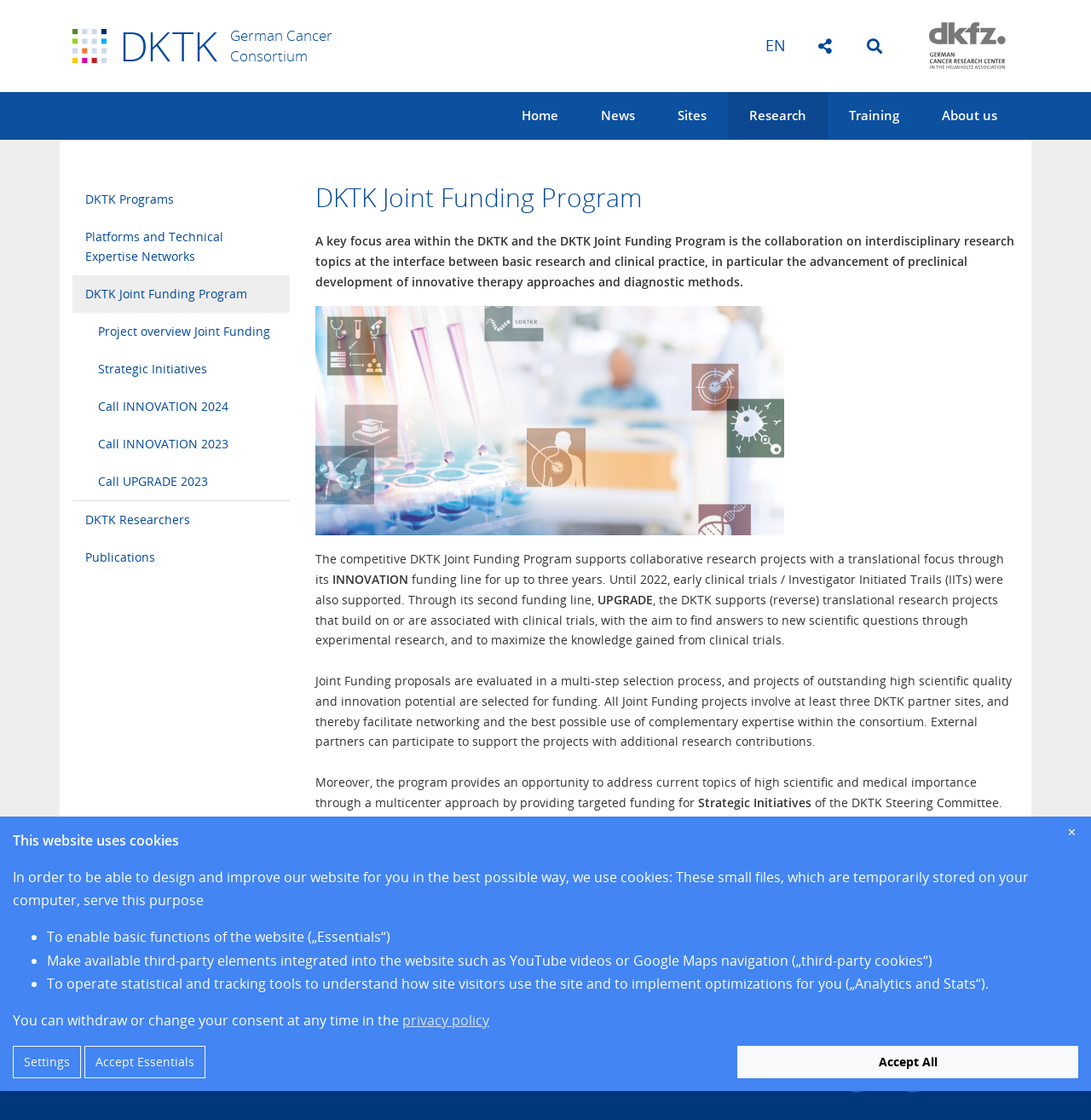Find the bounding box coordinates for the area you need to click to carry out the instruction: "Learn about the DKTK Joint Funding Program". The coordinates should be four float numbers between 0 and 1, indicated as [left, top, right, bottom].

[0.066, 0.246, 0.266, 0.28]